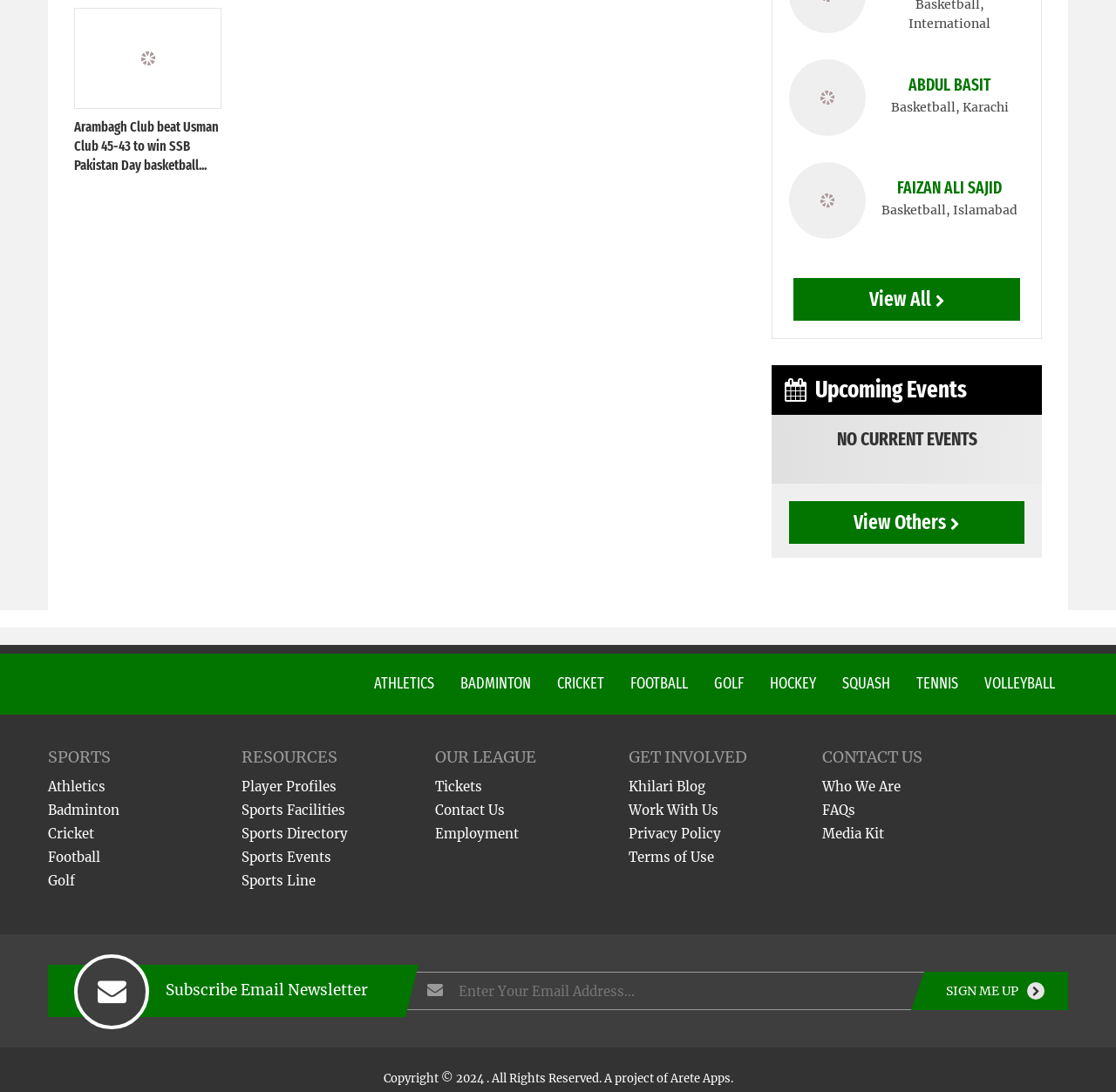What is the name of the club that won the SSB Pakistan Day basketball tournament?
Based on the screenshot, provide a one-word or short-phrase response.

Arambagh Club